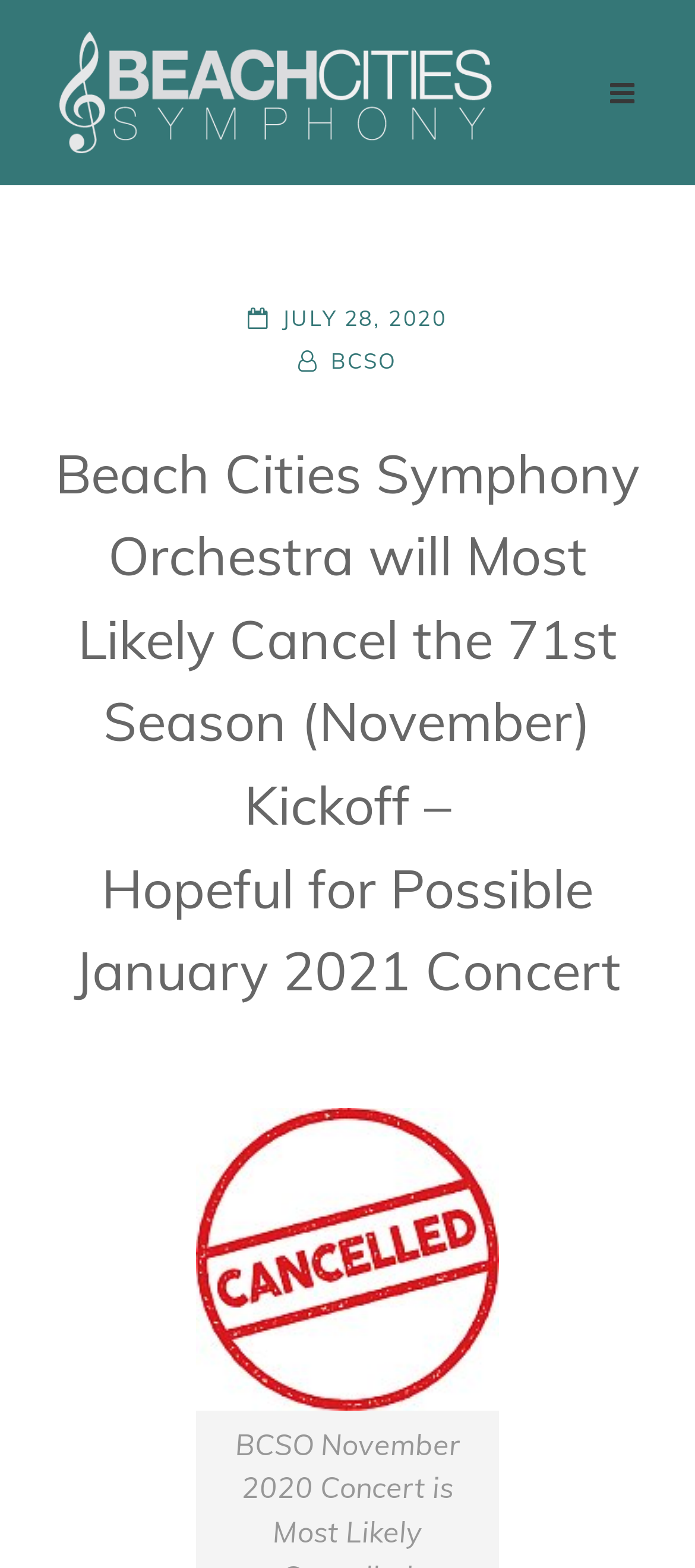Determine the bounding box coordinates for the HTML element mentioned in the following description: "July 28, 2020August 22, 2023". The coordinates should be a list of four floats ranging from 0 to 1, represented as [left, top, right, bottom].

[0.357, 0.194, 0.643, 0.211]